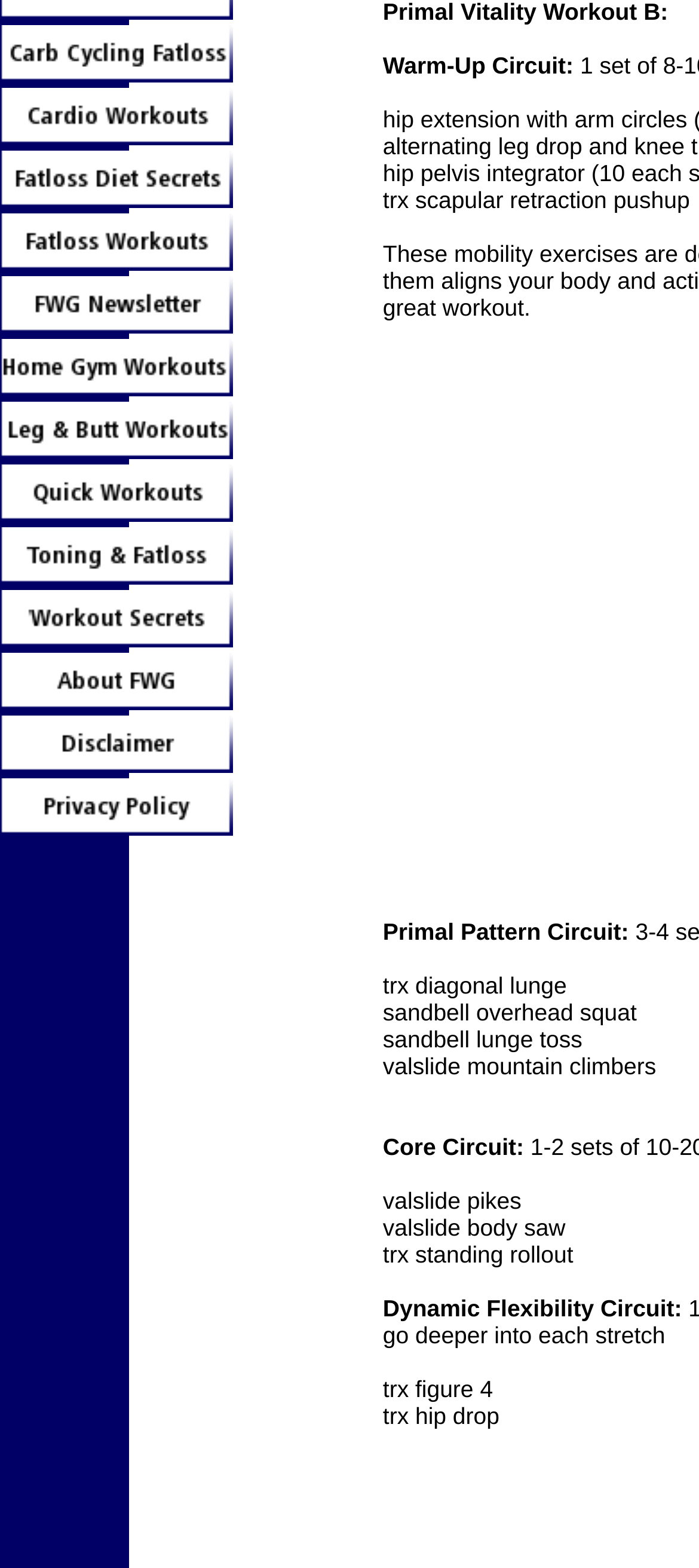From the webpage screenshot, predict the bounding box coordinates (top-left x, top-left y, bottom-right x, bottom-right y) for the UI element described here: alt="Carb Cycling Fatloss" name="Image5"

[0.0, 0.039, 0.333, 0.056]